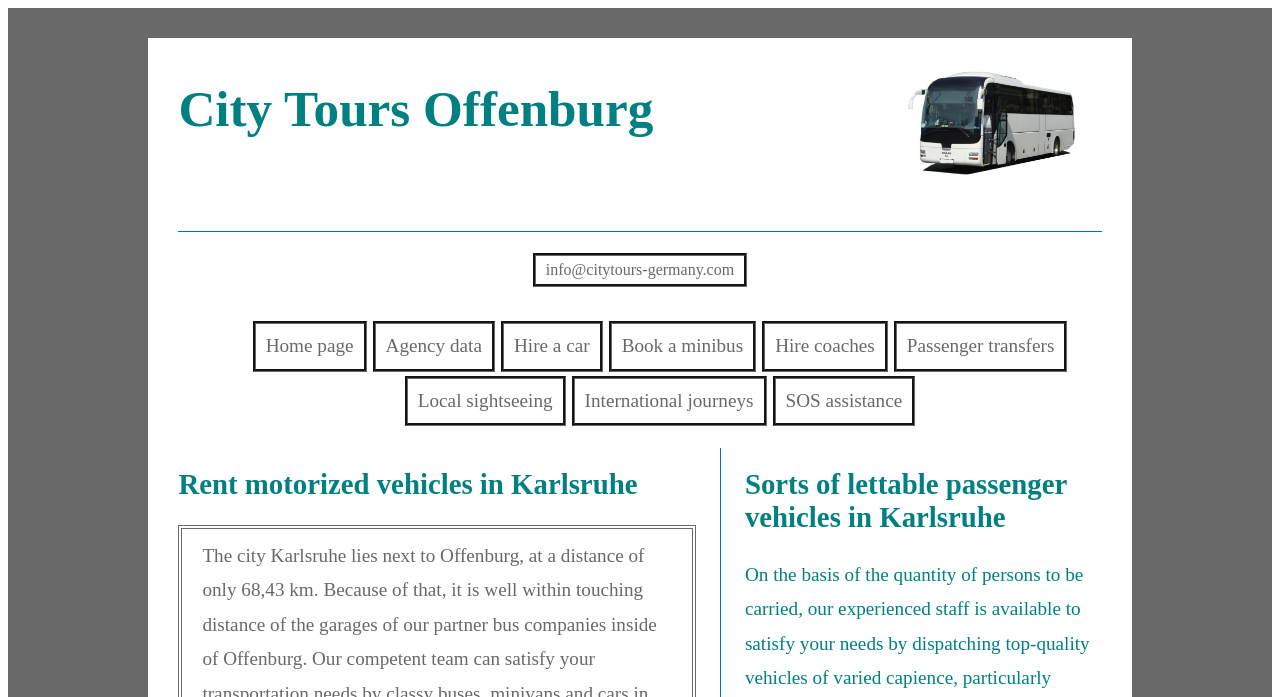Locate the primary heading on the webpage and return its text.

City Tours Offenburg